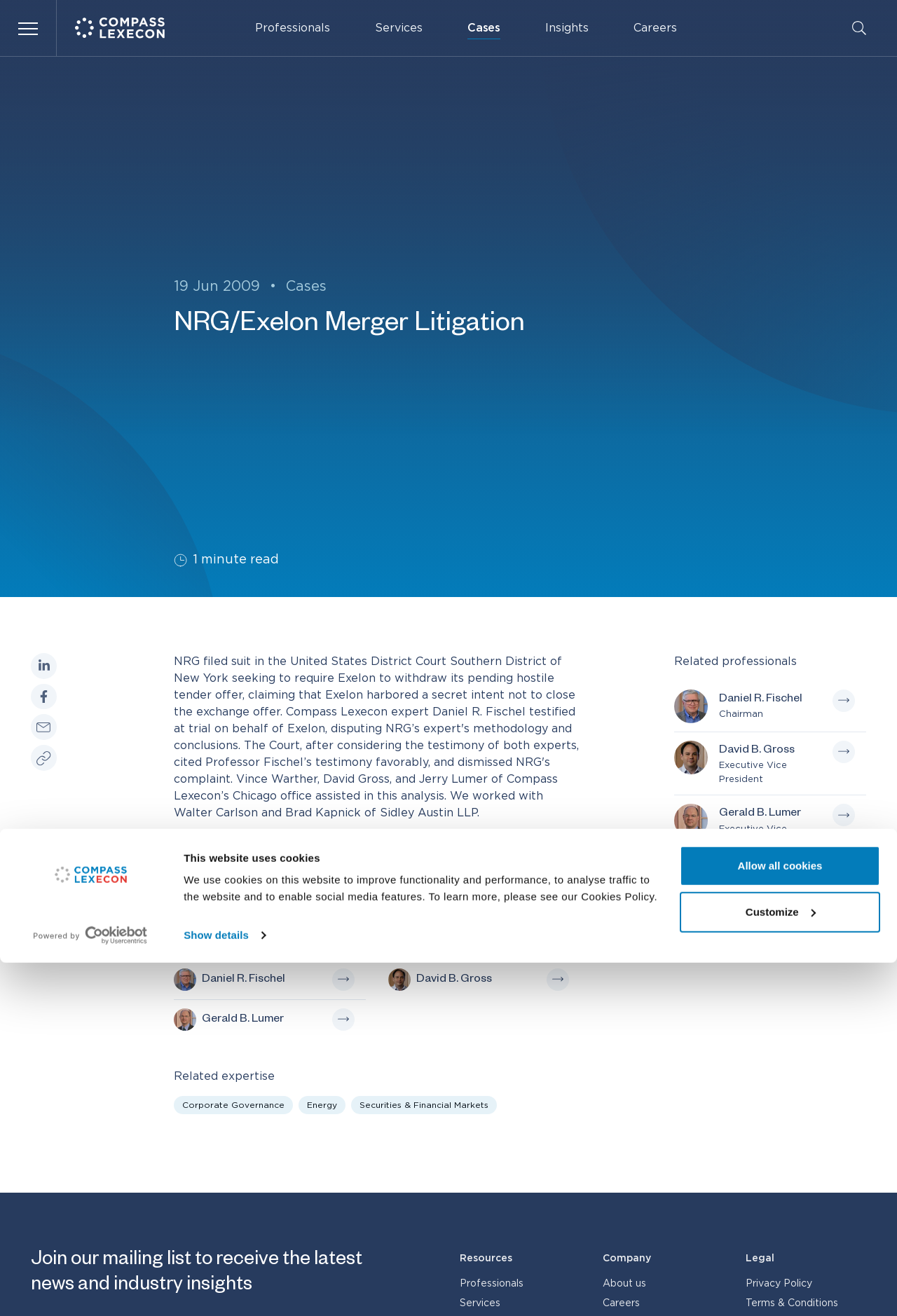What is the name of the section that contains links to 'About us' and 'Careers'?
Answer briefly with a single word or phrase based on the image.

Company